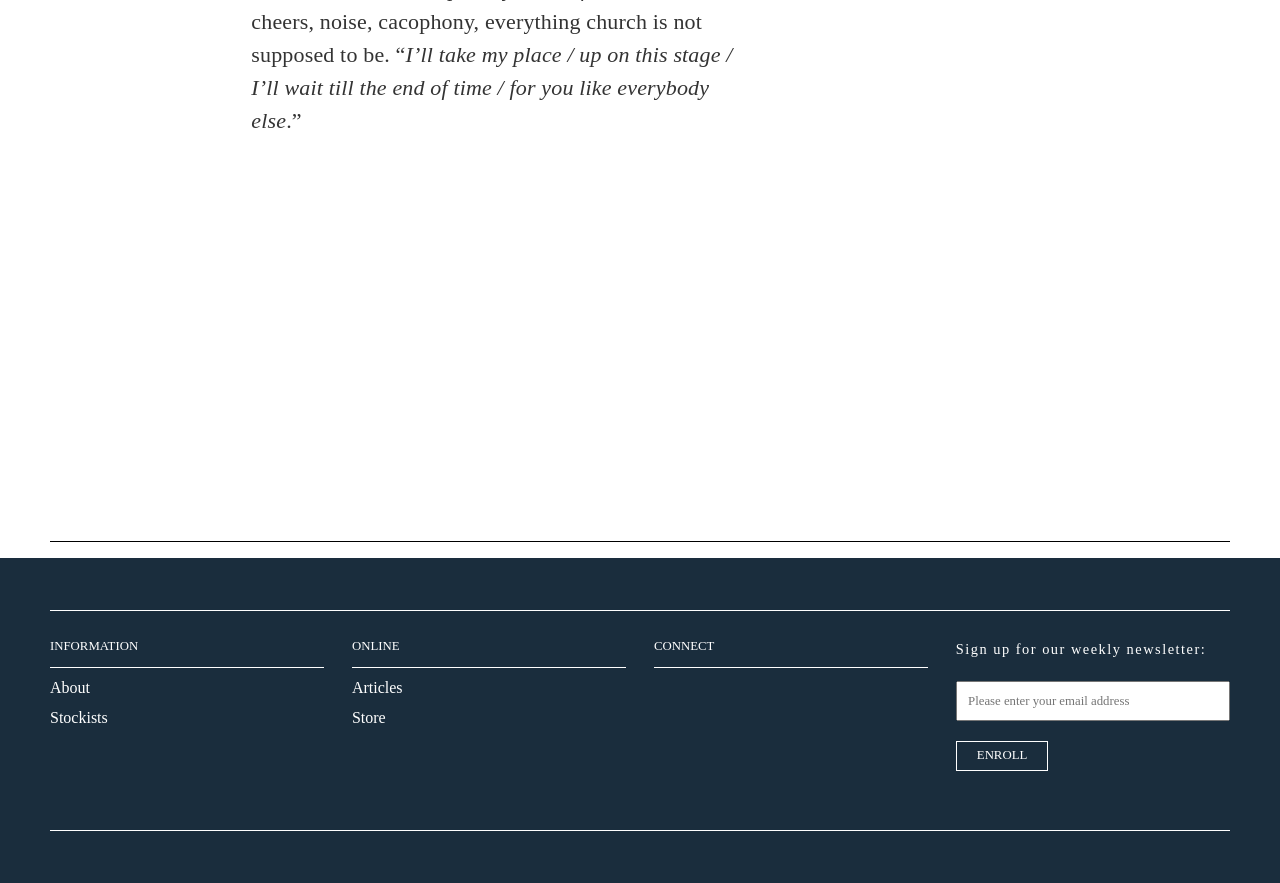What is the function of the 'Enroll' button?
Could you answer the question in a detailed manner, providing as much information as possible?

The 'Enroll' button is located near a textbox with a description 'Please enter your email address' and a StaticText element with the text 'Sign up for our weekly newsletter:'. This suggests that the function of the 'Enroll' button is to sign up for a weekly newsletter.